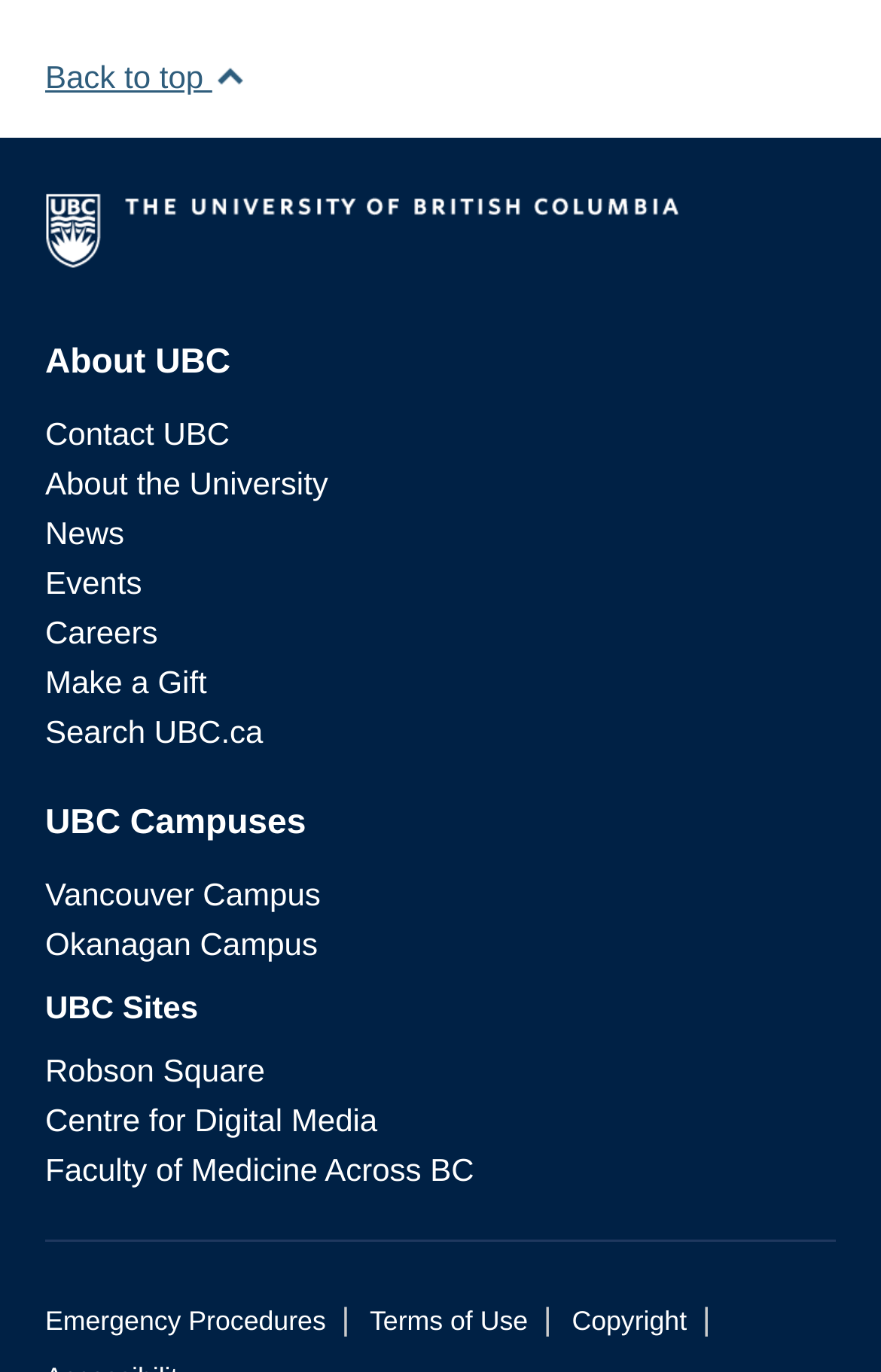Given the element description "Copyright", identify the bounding box of the corresponding UI element.

[0.649, 0.951, 0.78, 0.974]